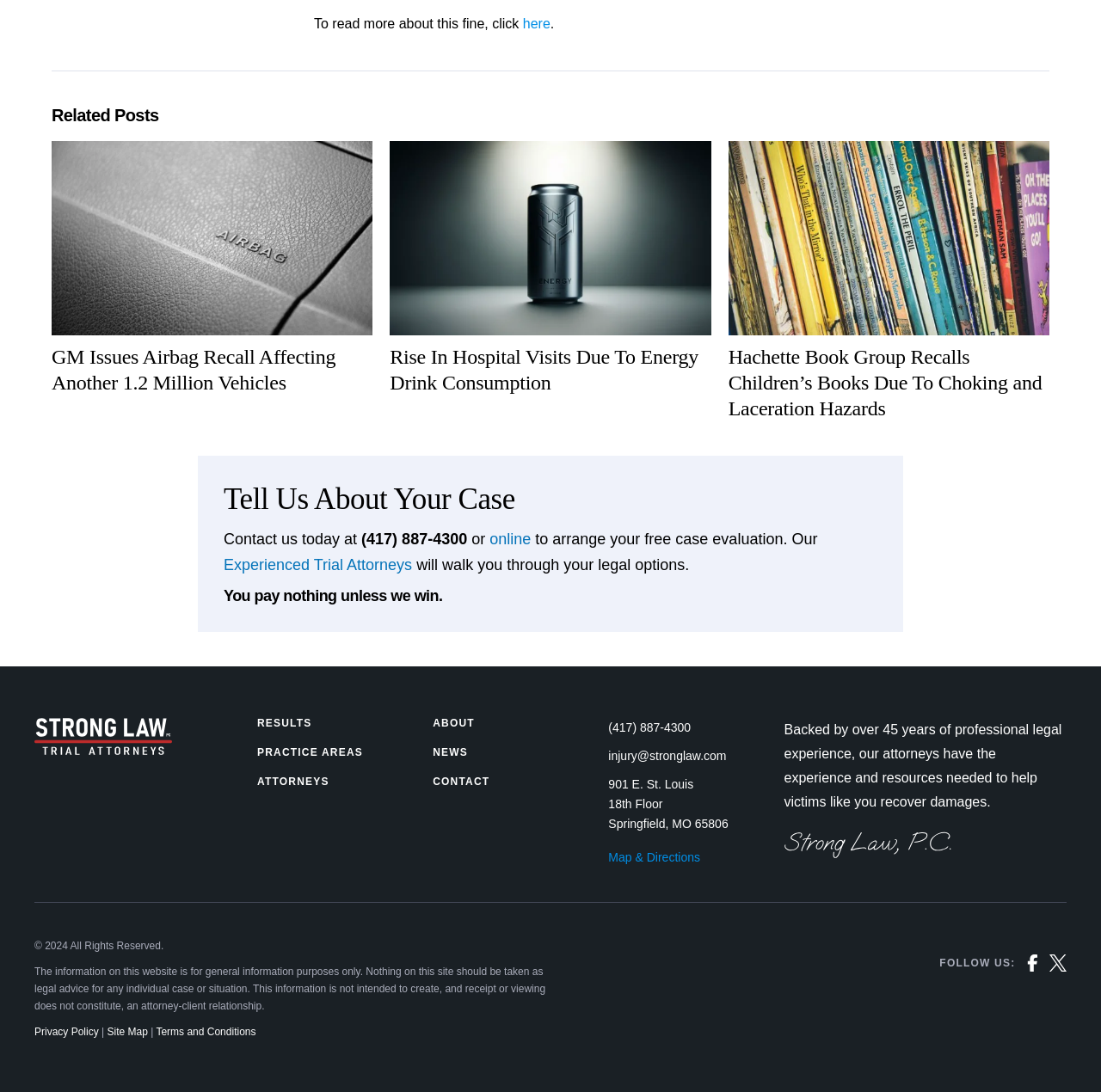Identify the bounding box for the UI element described as: "online". The coordinates should be four float numbers between 0 and 1, i.e., [left, top, right, bottom].

[0.445, 0.486, 0.482, 0.501]